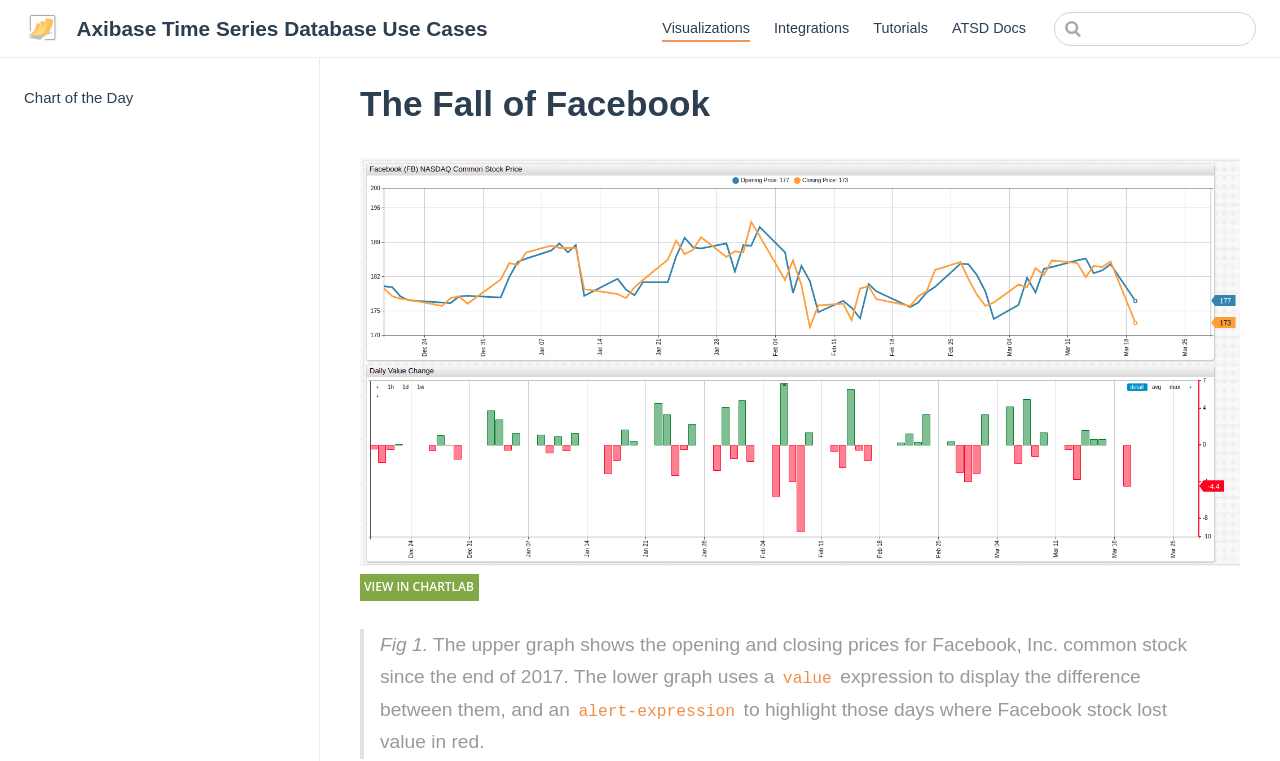Point out the bounding box coordinates of the section to click in order to follow this instruction: "Learn about alert-expression".

[0.449, 0.918, 0.577, 0.946]